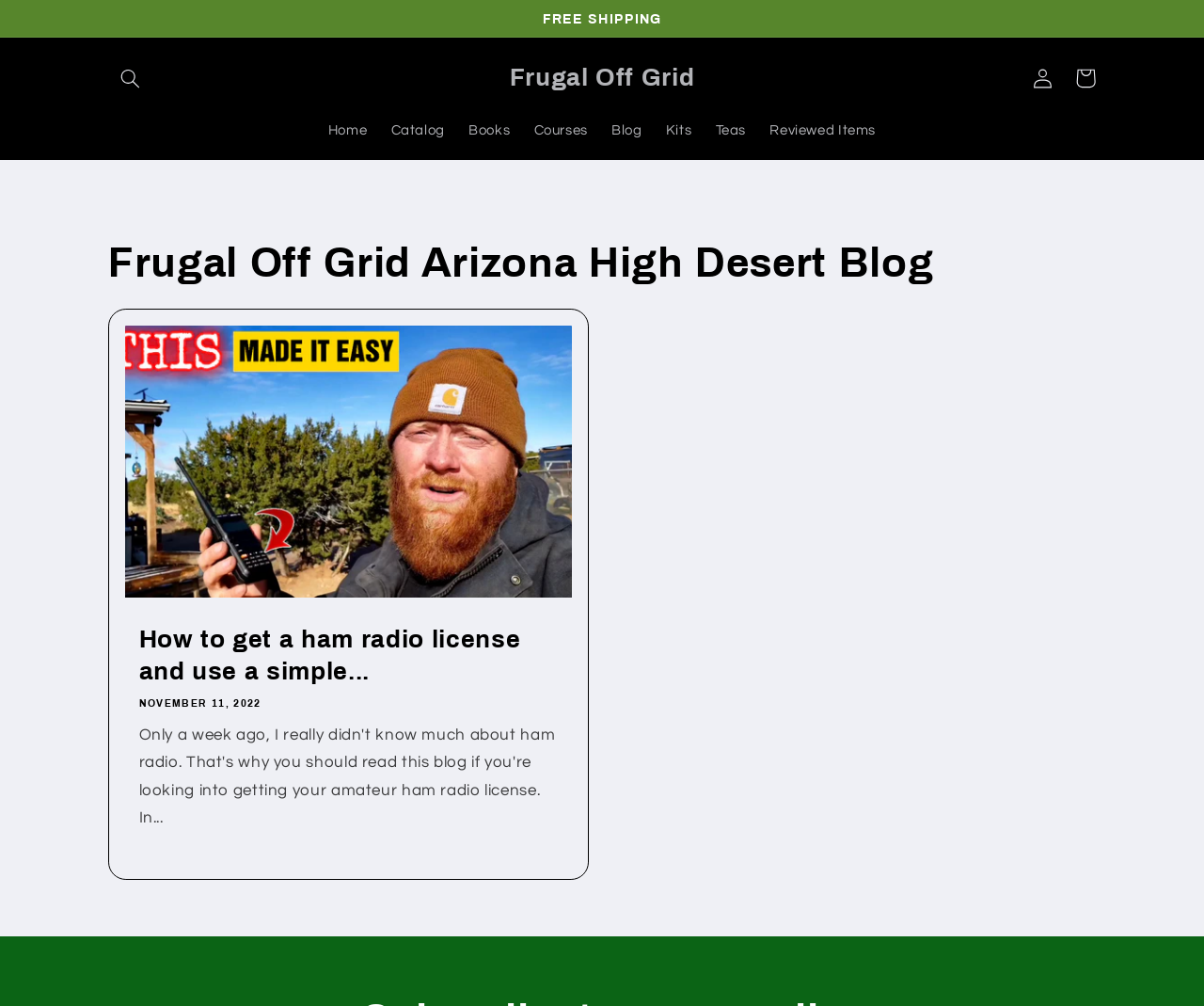Respond with a single word or phrase for the following question: 
What is the date of the blog post?

November 11, 2022